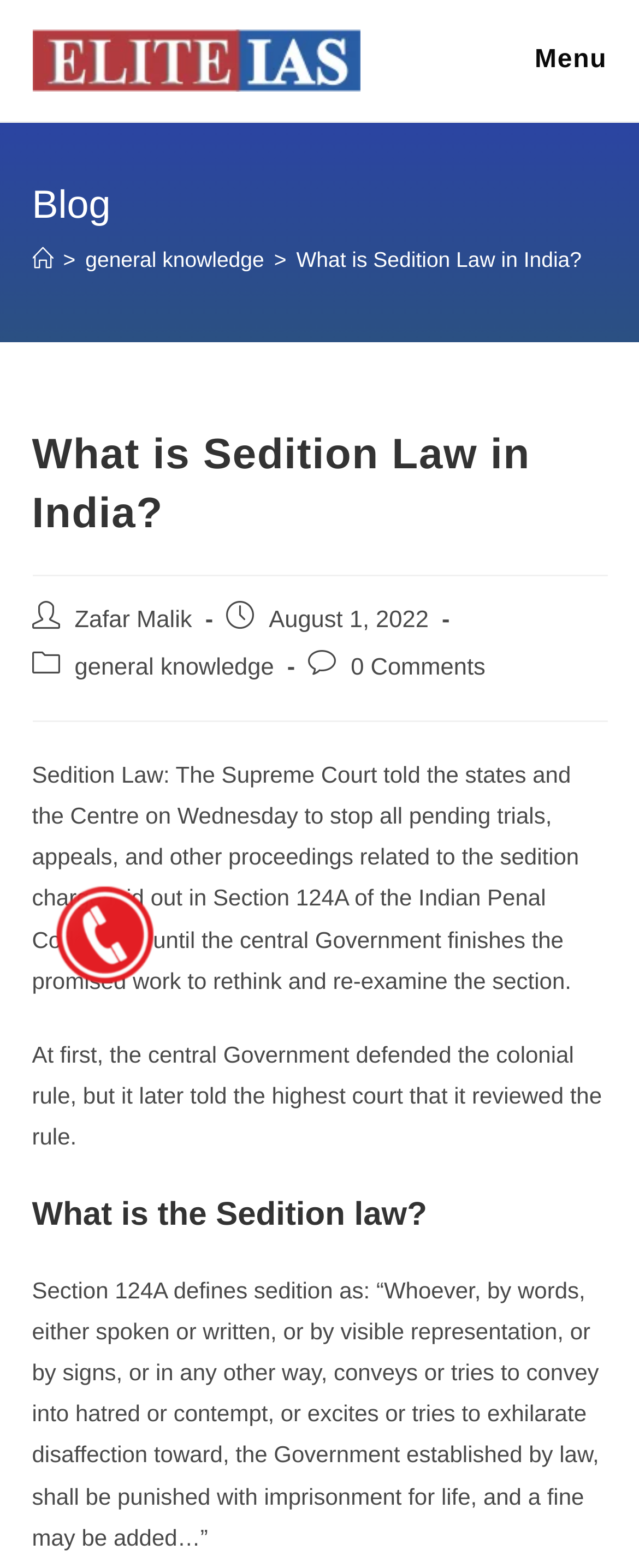Please identify the bounding box coordinates for the region that you need to click to follow this instruction: "Click the 'general knowledge' link".

[0.134, 0.157, 0.413, 0.173]